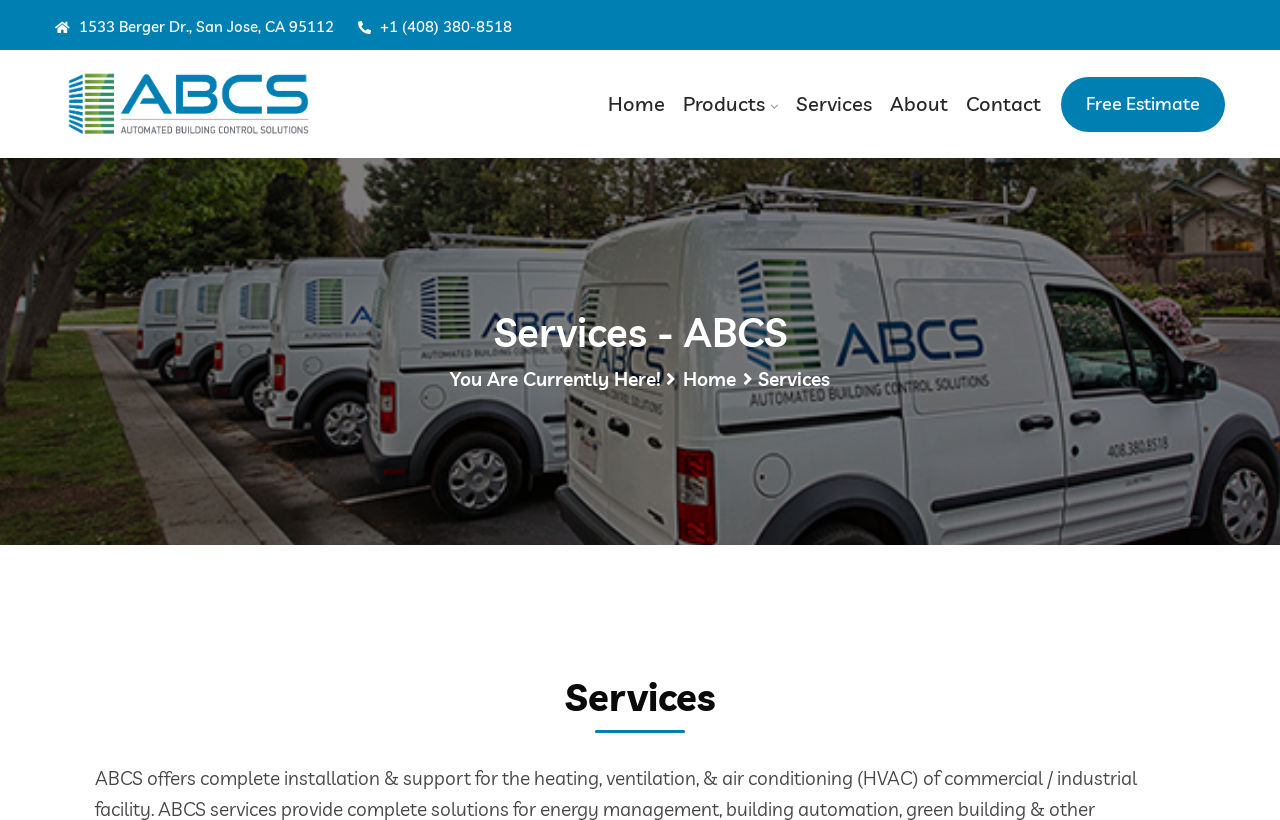Predict the bounding box coordinates of the area that should be clicked to accomplish the following instruction: "Click on the PIN POSTS link". The bounding box coordinates should consist of four float numbers between 0 and 1, i.e., [left, top, right, bottom].

None